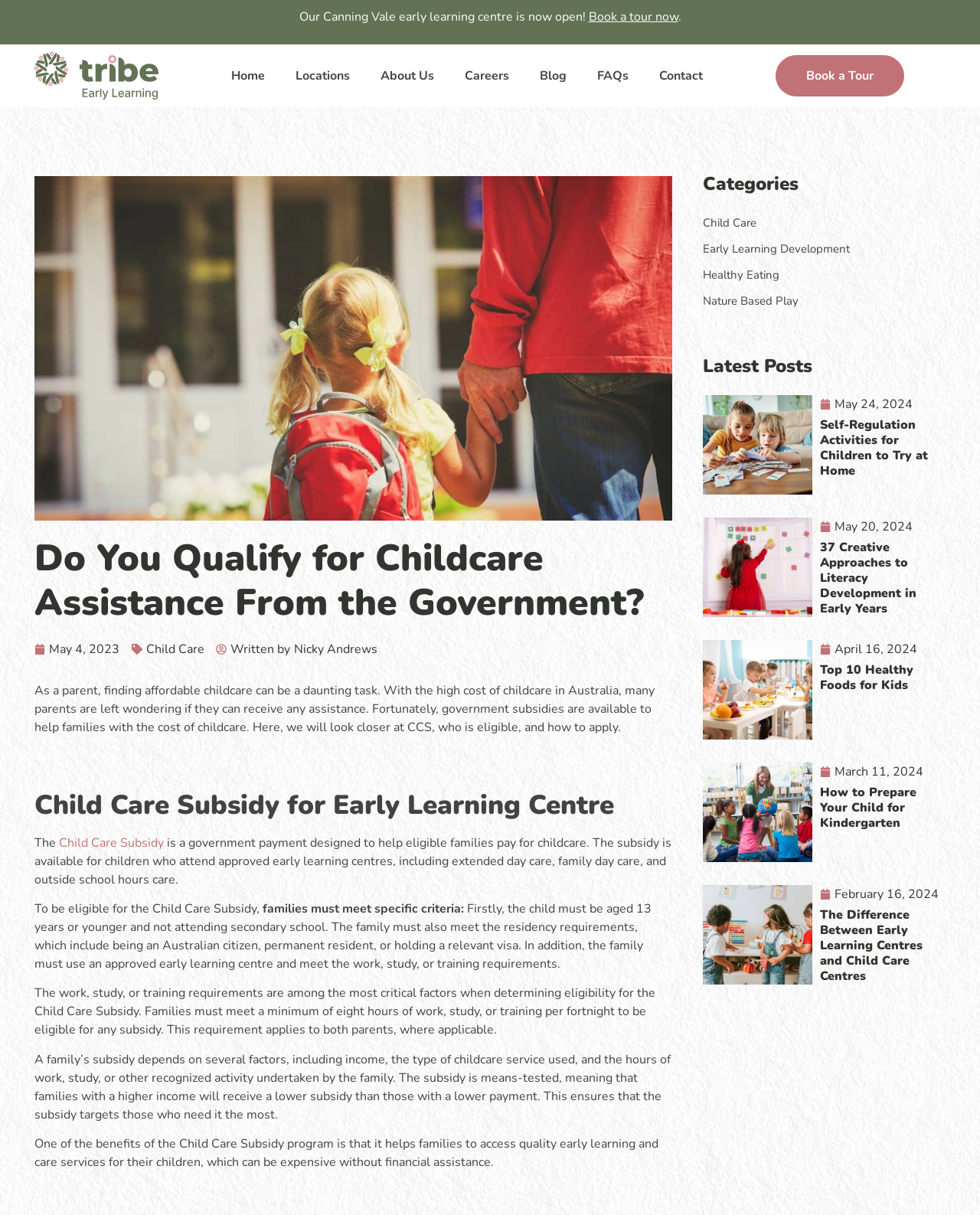Extract the bounding box coordinates of the UI element described by: "Blog". The coordinates should include four float numbers ranging from 0 to 1, e.g., [left, top, right, bottom].

[0.535, 0.048, 0.594, 0.077]